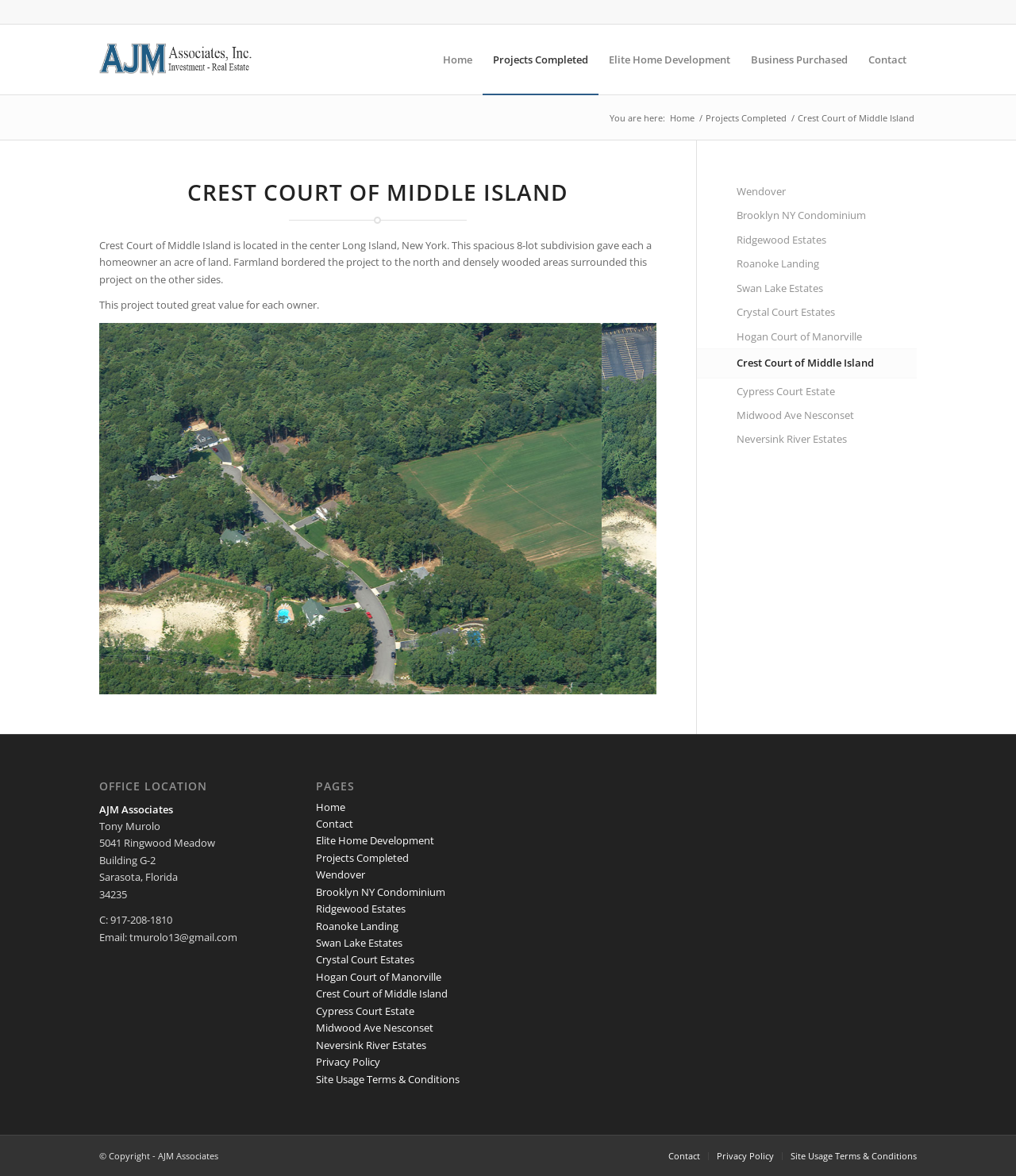Identify the bounding box coordinates for the UI element mentioned here: "Hogan Court of Manorville". Provide the coordinates as four float values between 0 and 1, i.e., [left, top, right, bottom].

[0.725, 0.276, 0.902, 0.297]